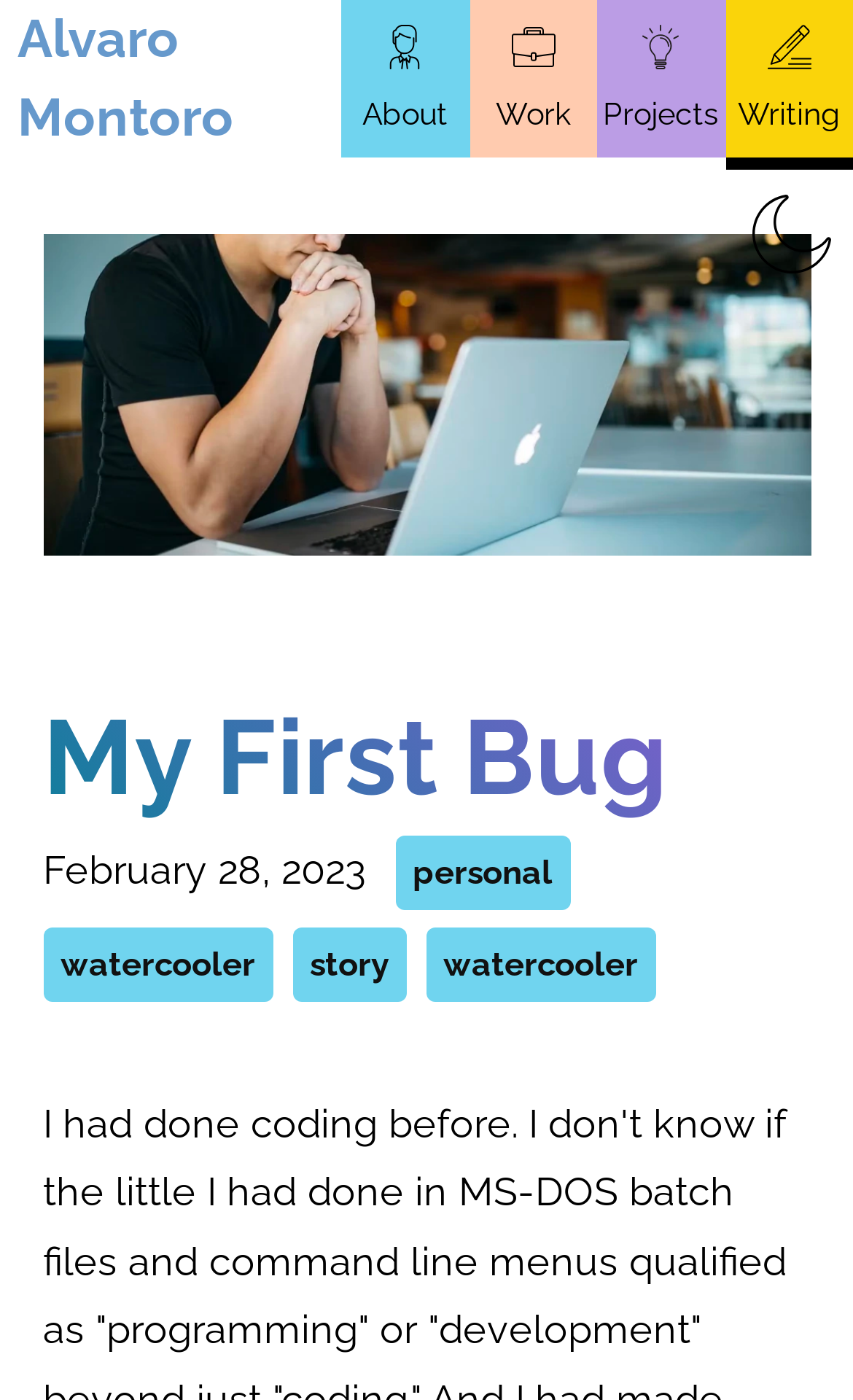Kindly respond to the following question with a single word or a brief phrase: 
What is the author's name?

Alvaro Montoro